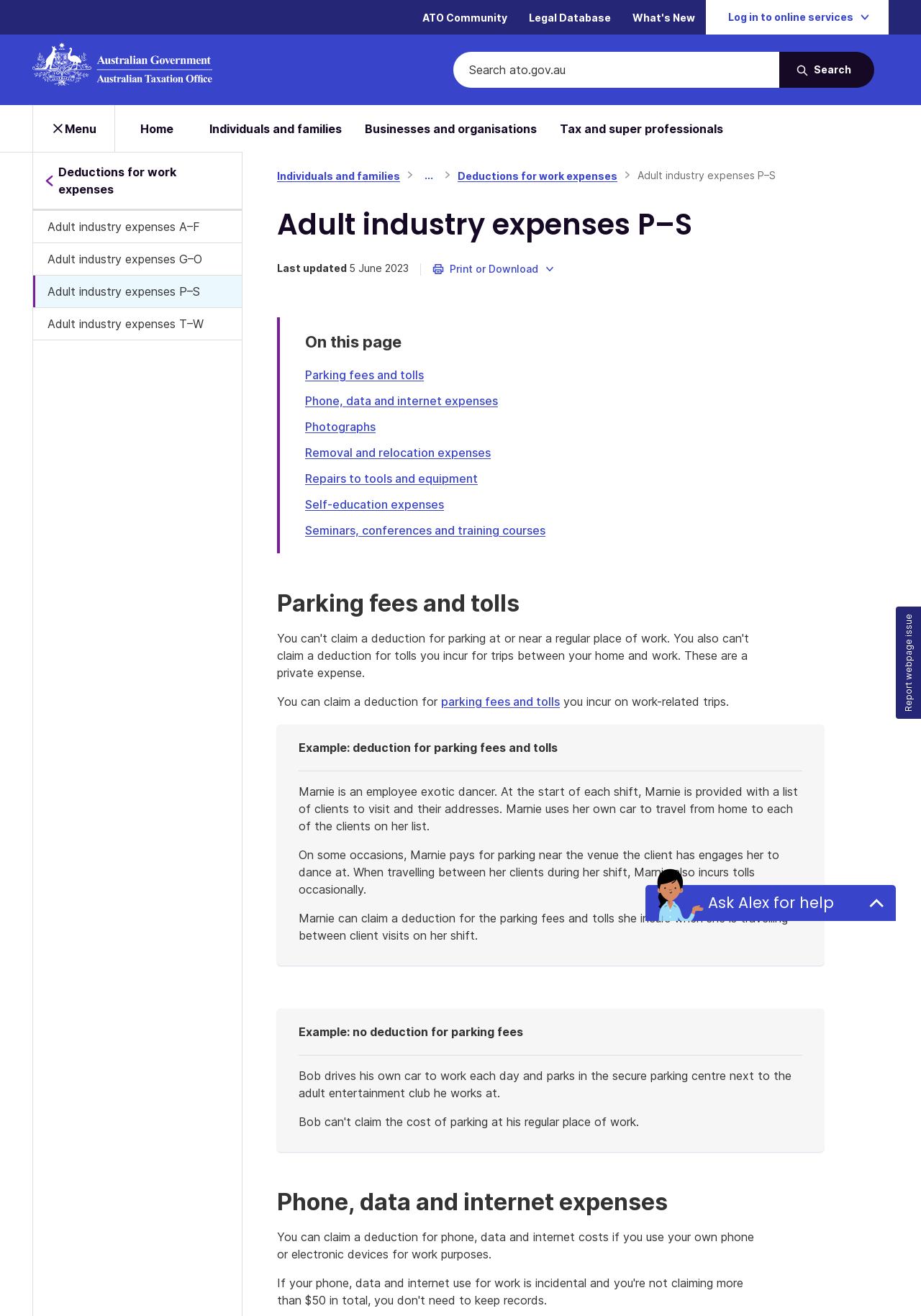What is the purpose of the 'Print or Download' button?
We need a detailed and exhaustive answer to the question. Please elaborate.

The 'Print or Download' button has a tooltip that explains its purpose, which is to allow users to choose from print or PDF download options. This suggests that the button is intended to provide users with a way to obtain a physical or digital copy of the page's content.